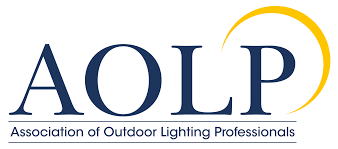Generate an elaborate caption that includes all aspects of the image.

The image features the logo of the Association of Outdoor Lighting Professionals (AOLP). The logo prominently displays the acronym "AOLP" in a bold, navy blue font, with a stylized yellow crescent shape adorning the upper right side, symbolizing light and illumination. Below the acronym, the full name "Association of Outdoor Lighting Professionals" is presented in a sleek and professional font, emphasizing the organization's focus on promoting excellence in the outdoor lighting industry. This logo represents a professional community dedicated to enhancing knowledge, training, and certification in landscape lighting design and installation.